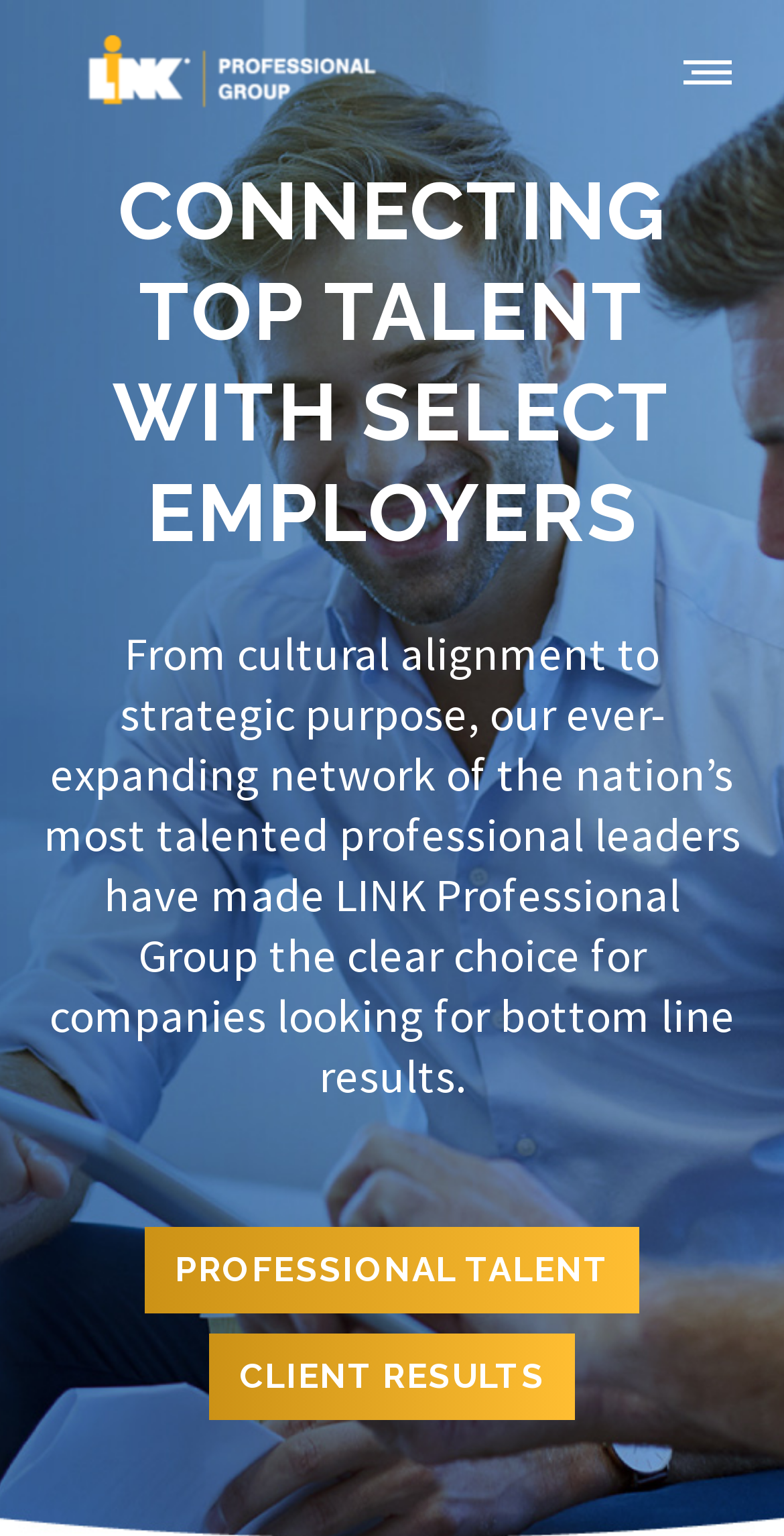What is the tone of the company's description?
Provide a concise answer using a single word or phrase based on the image.

Professional